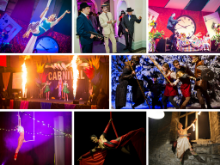What type of performances are showcased?
Look at the image and provide a short answer using one word or a phrase.

Acrobatics and aerial